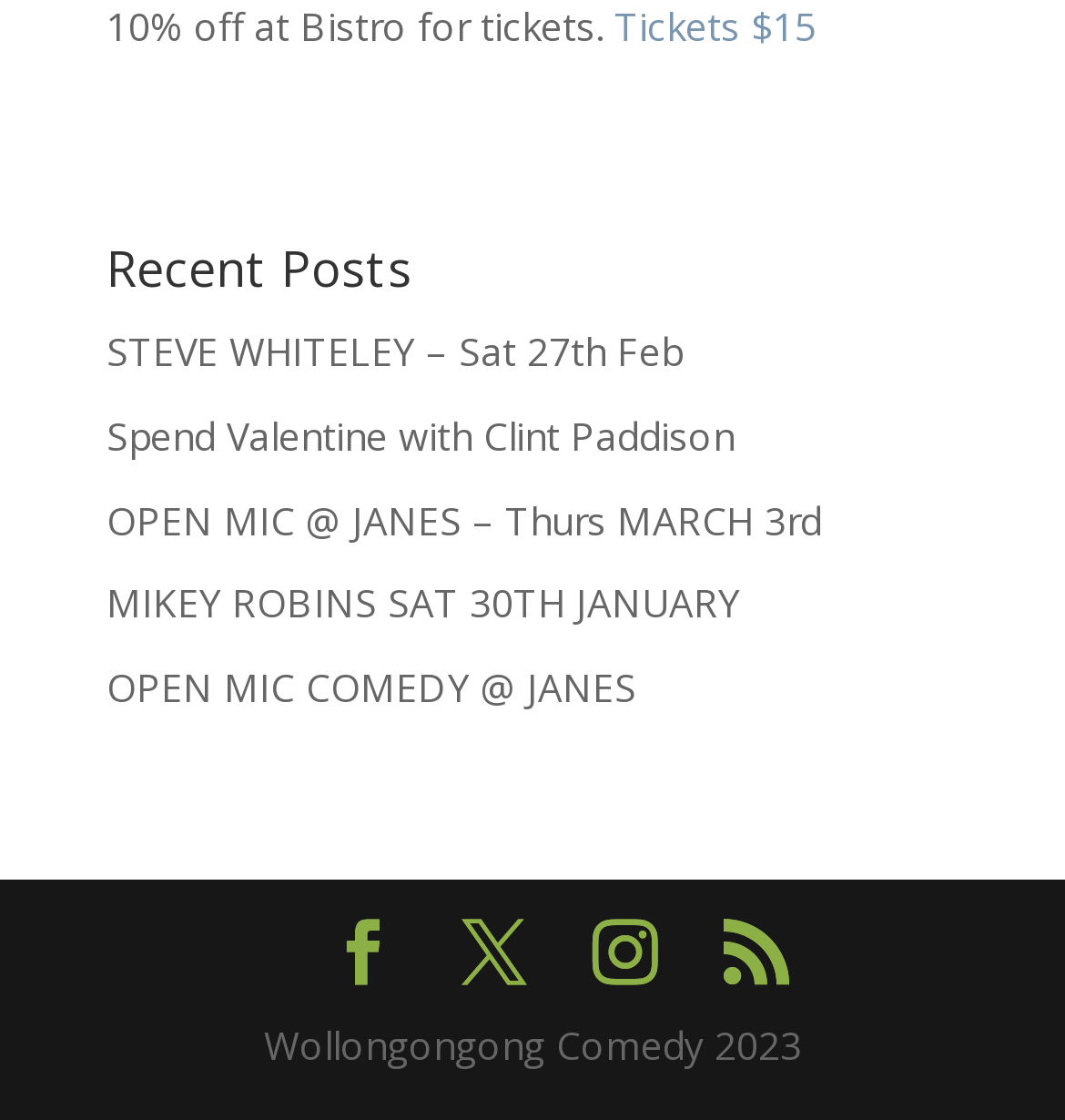Determine the bounding box coordinates for the UI element described. Format the coordinates as (top-left x, top-left y, bottom-right x, bottom-right y) and ensure all values are between 0 and 1. Element description: Tickets $15

[0.577, 0.001, 0.767, 0.047]